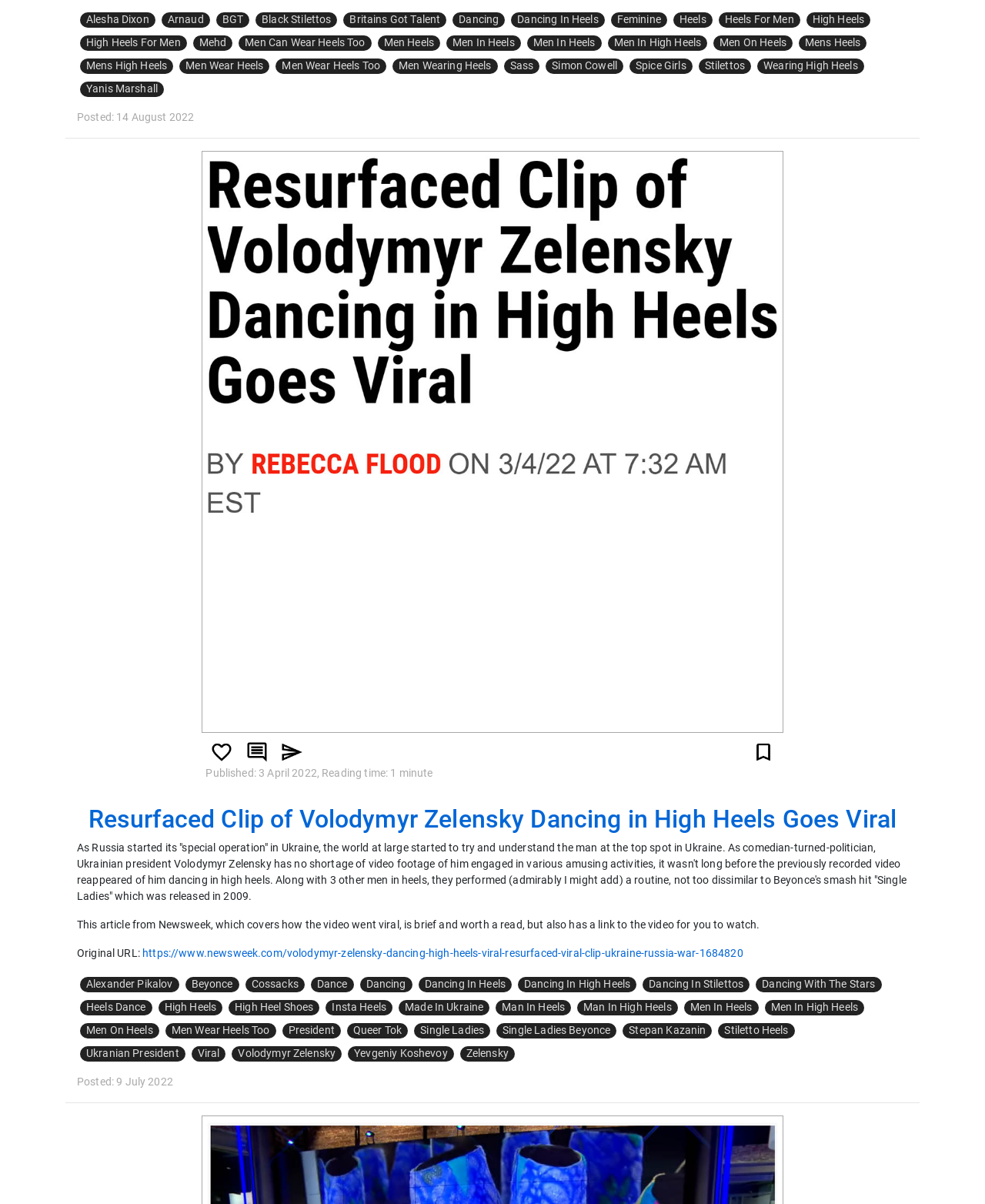Pinpoint the bounding box coordinates of the clickable element needed to complete the instruction: "Like the post on Instagram". The coordinates should be provided as four float numbers between 0 and 1: [left, top, right, bottom].

[0.209, 0.619, 0.242, 0.629]